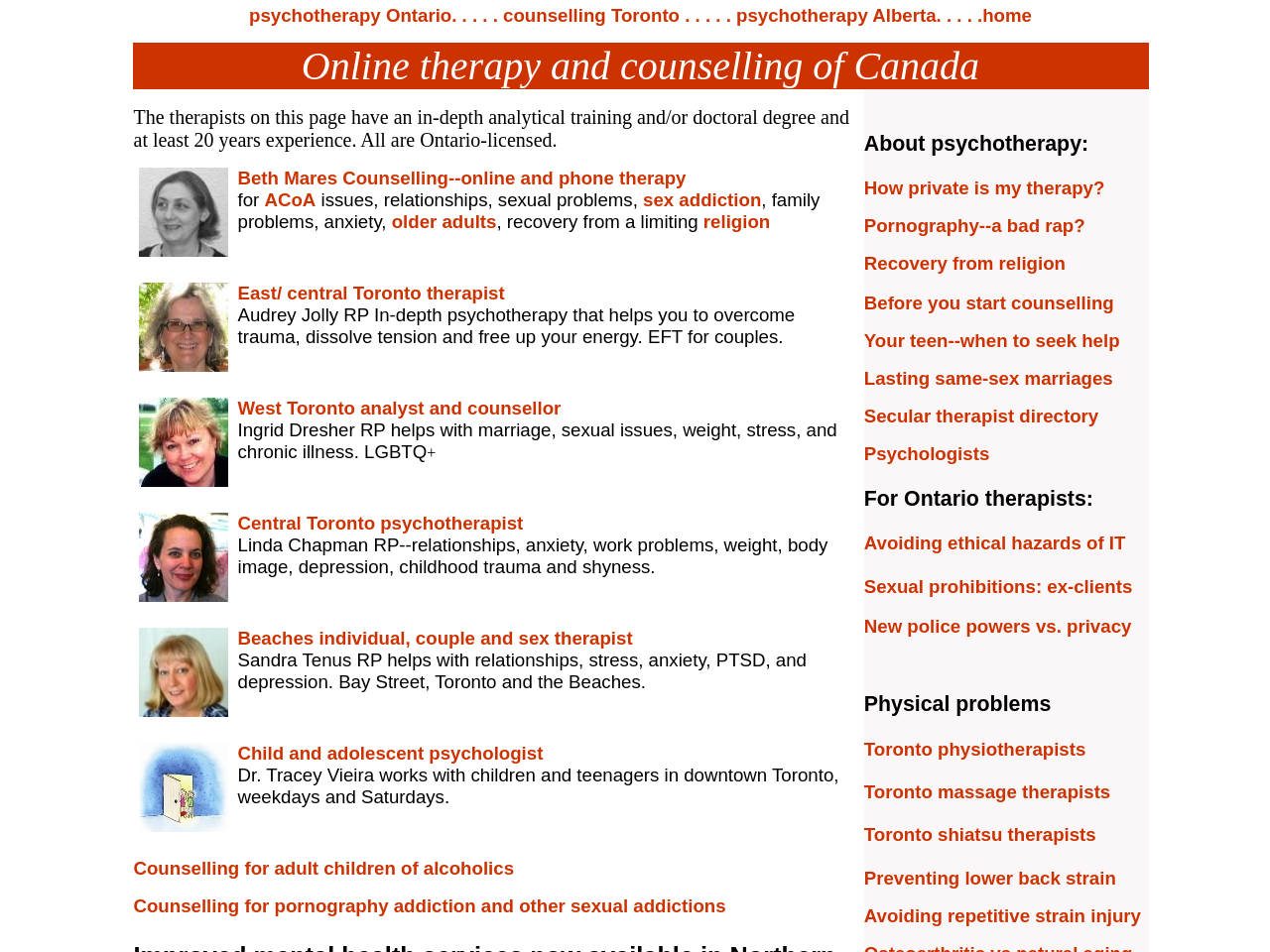Specify the bounding box coordinates of the area that needs to be clicked to achieve the following instruction: "Find a Toronto physiotherapist".

[0.68, 0.776, 0.855, 0.798]